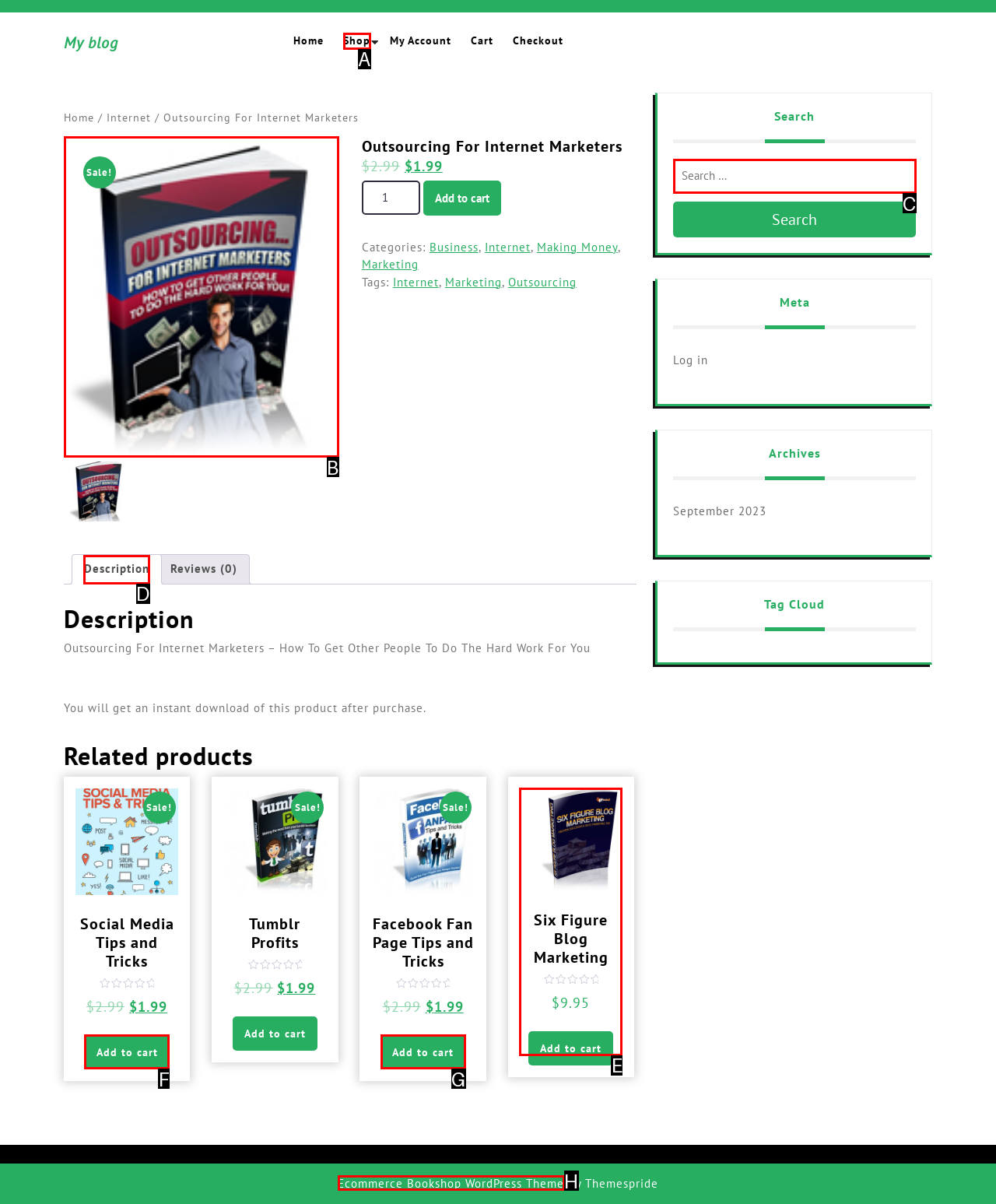Indicate the HTML element that should be clicked to perform the task: View product description Reply with the letter corresponding to the chosen option.

D